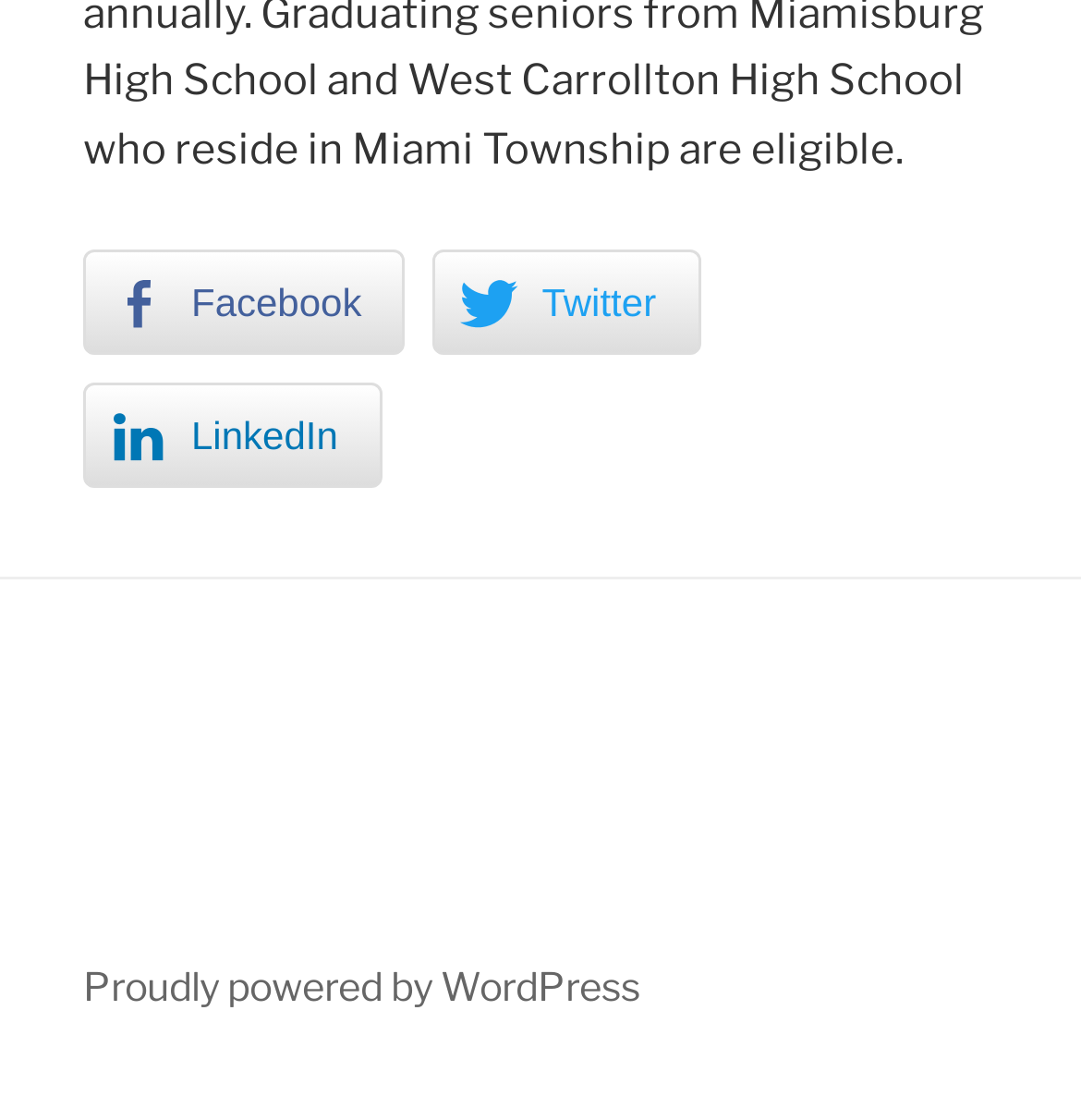Please find the bounding box for the UI component described as follows: "Proudly powered by WordPress".

[0.077, 0.859, 0.592, 0.901]